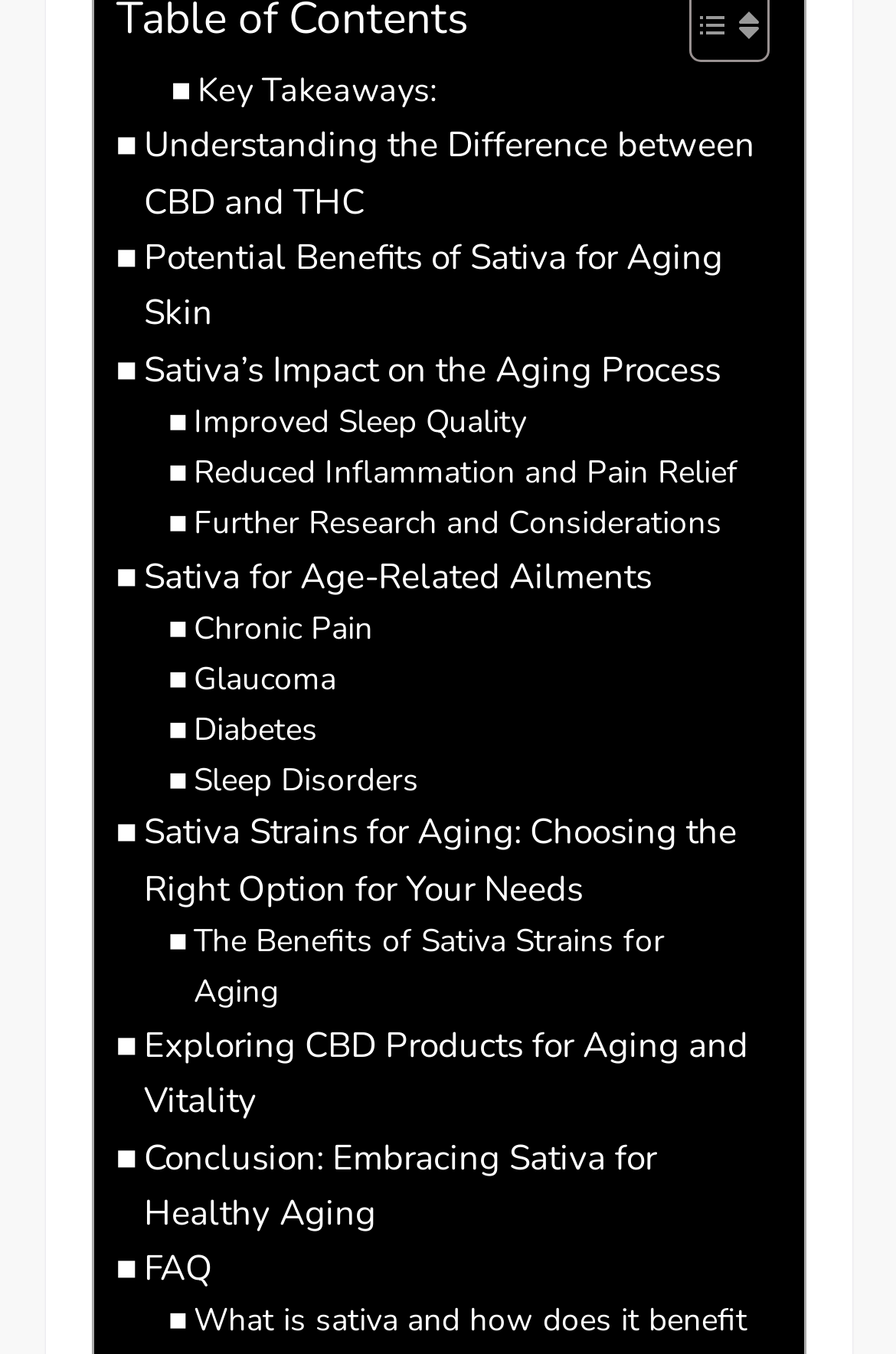What is the difference between CBD and THC?
Based on the screenshot, provide your answer in one word or phrase.

Not specified